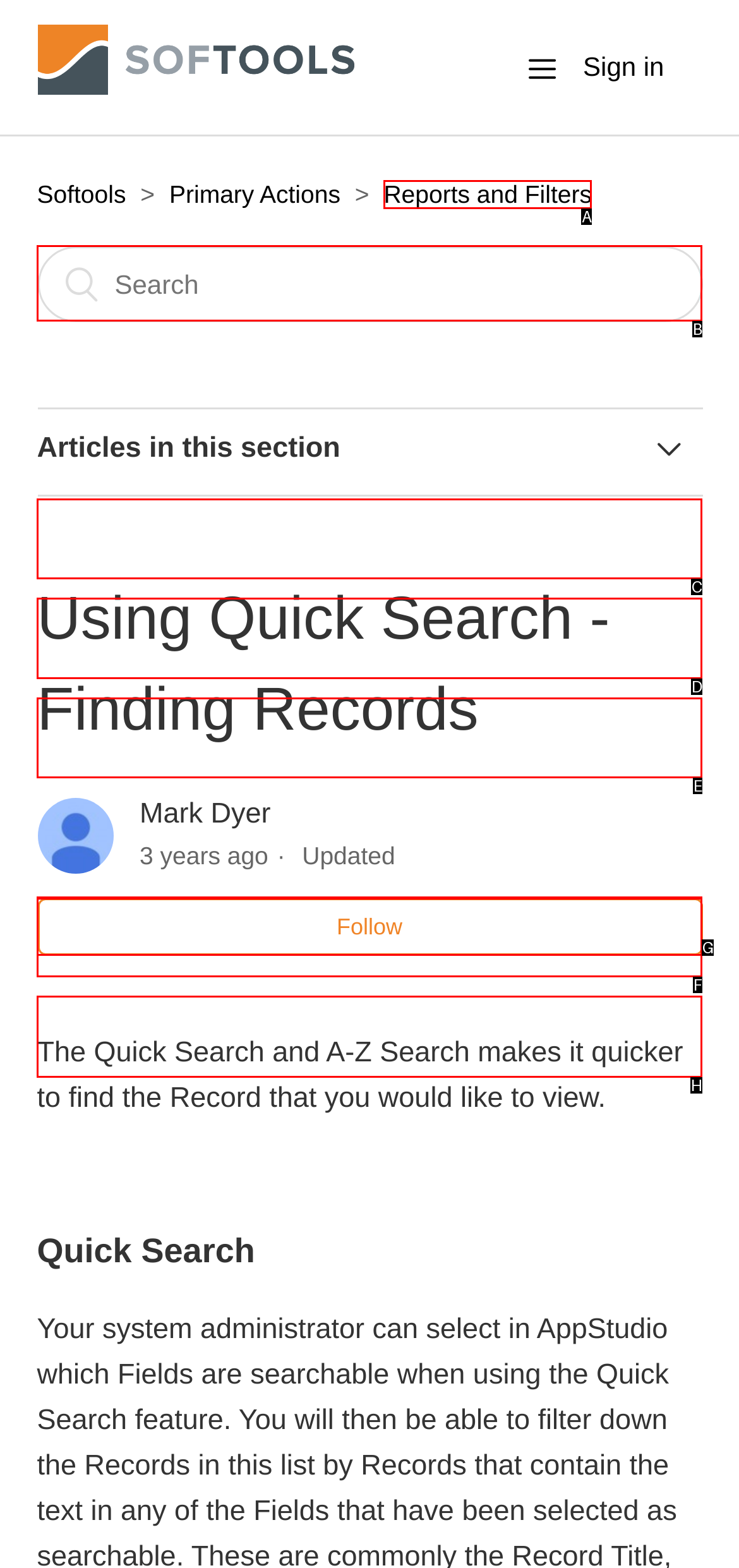Select the HTML element that needs to be clicked to perform the task: Go to Using Quick Search - Finding Records. Reply with the letter of the chosen option.

H